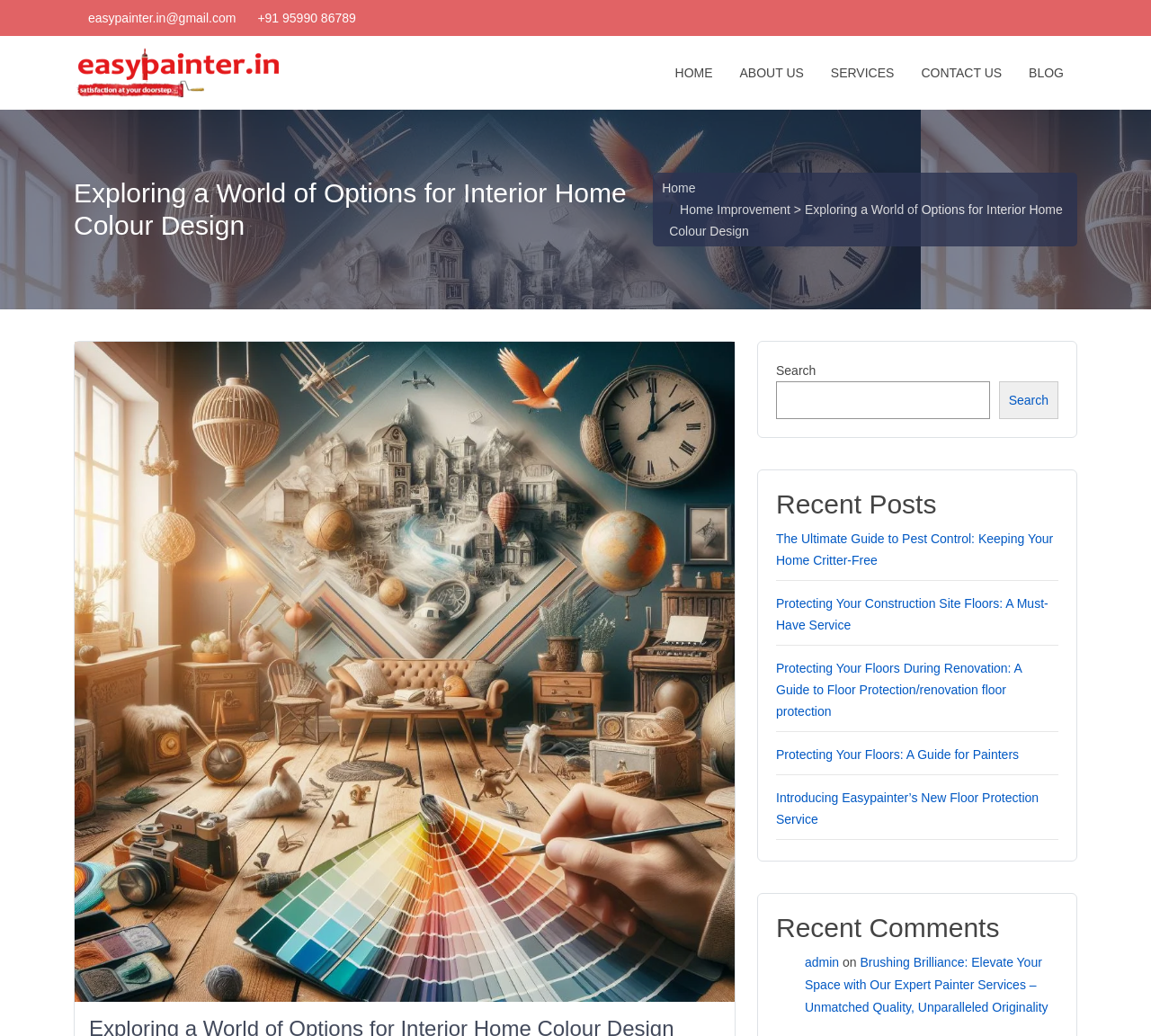Given the description "parent_node: Search name="s"", determine the bounding box of the corresponding UI element.

[0.674, 0.368, 0.86, 0.405]